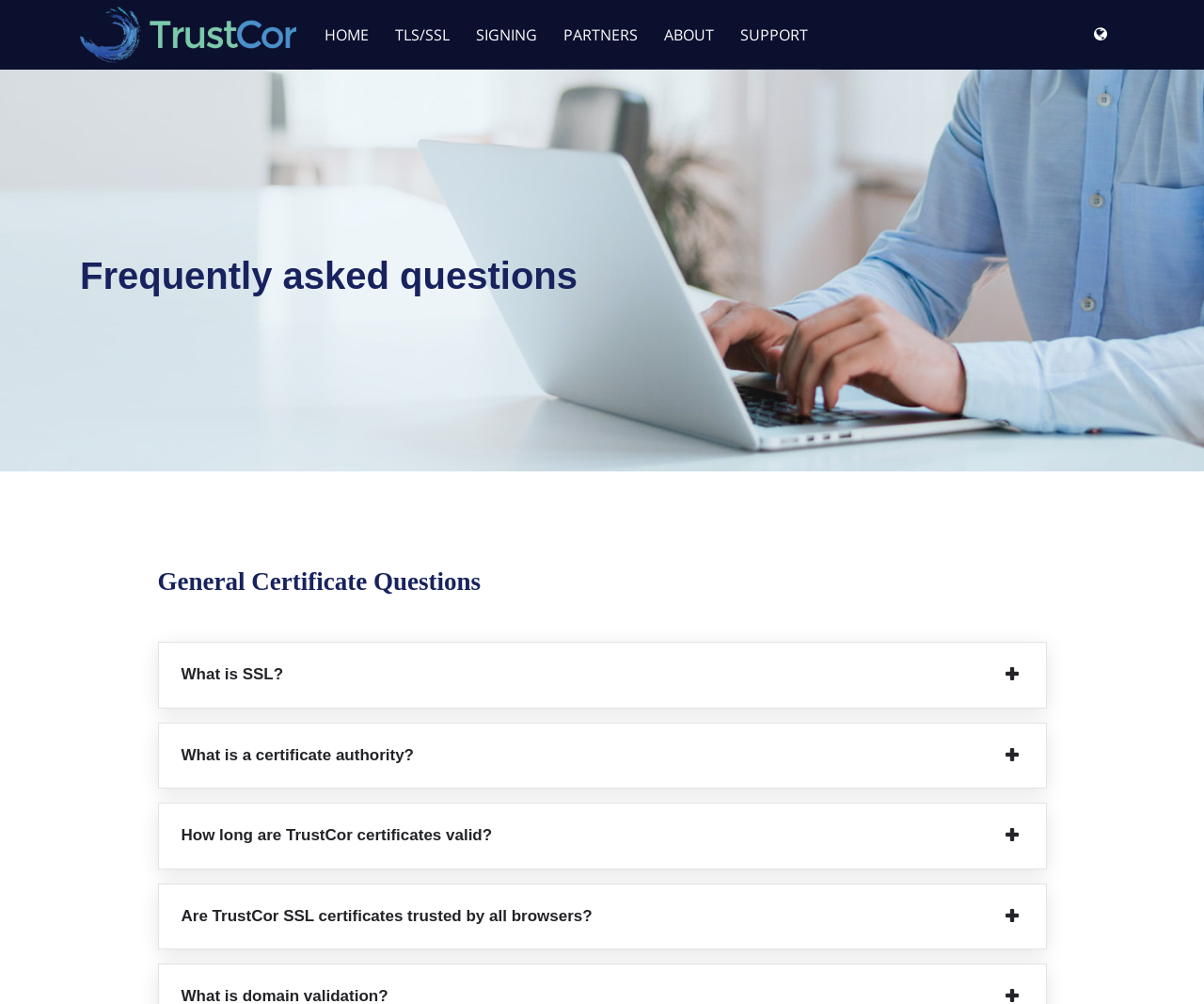Using the information in the image, could you please answer the following question in detail:
How many tabs are under General Certificate Questions?

I counted the number of tabs under the heading 'General Certificate Questions' and found four tabs: 'What is SSL?', 'What is a certificate authority?', 'How long are TrustCor certificates valid?', and 'Are TrustCor SSL certificates trusted by all browsers?'.